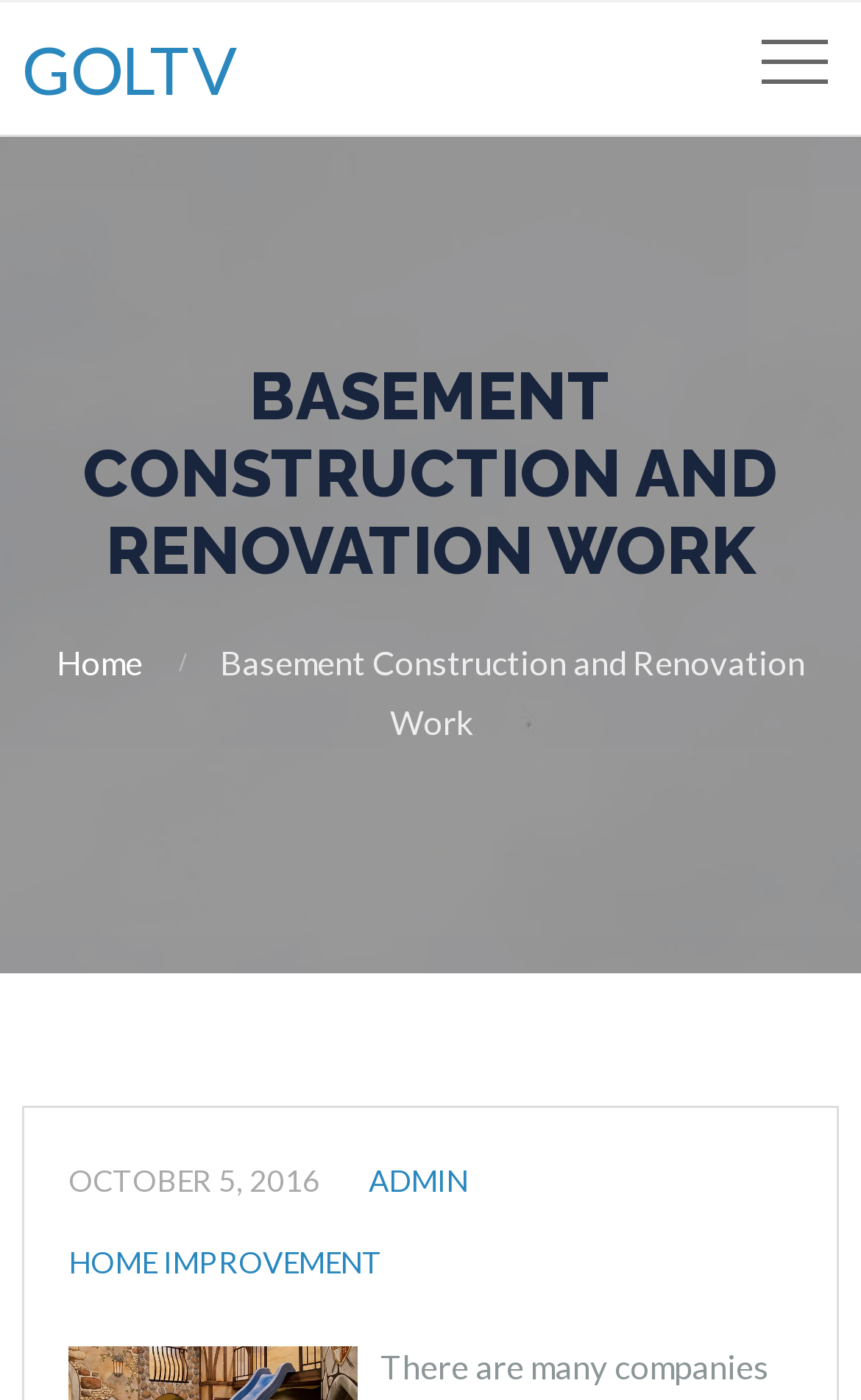What is the date mentioned on the webpage?
Based on the image, give a concise answer in the form of a single word or short phrase.

OCTOBER 5, 2016